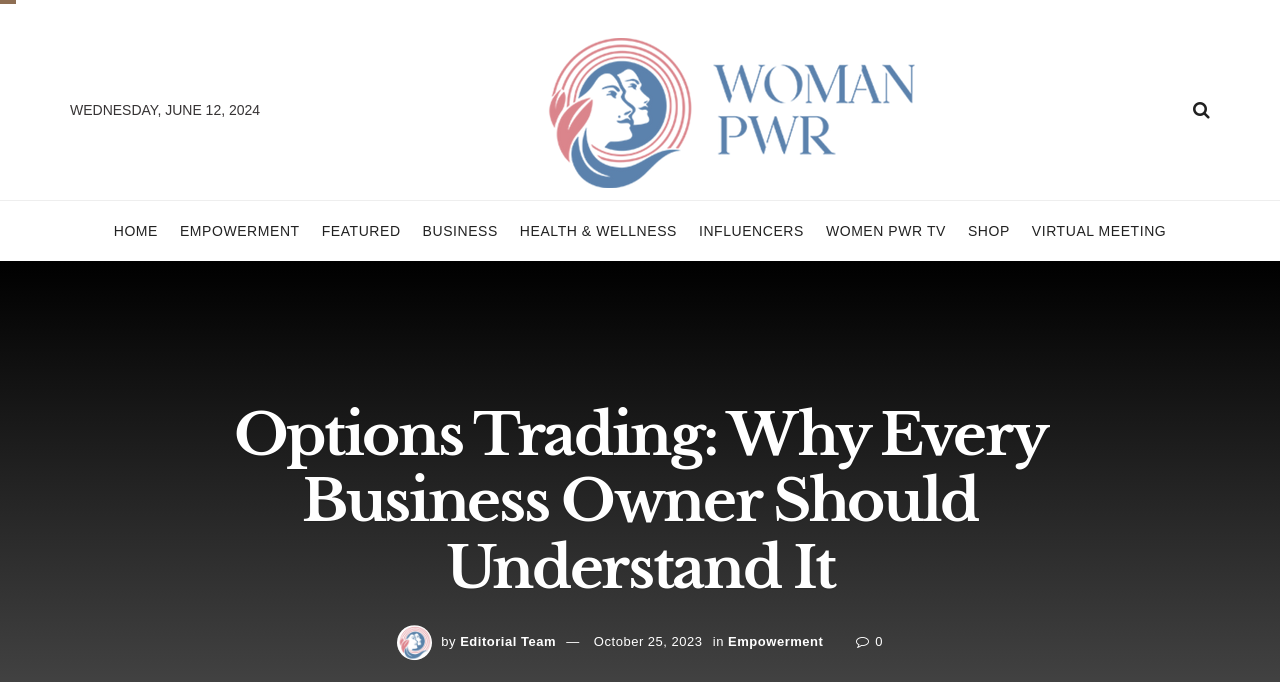Show me the bounding box coordinates of the clickable region to achieve the task as per the instruction: "visit SHOP".

[0.756, 0.295, 0.789, 0.383]